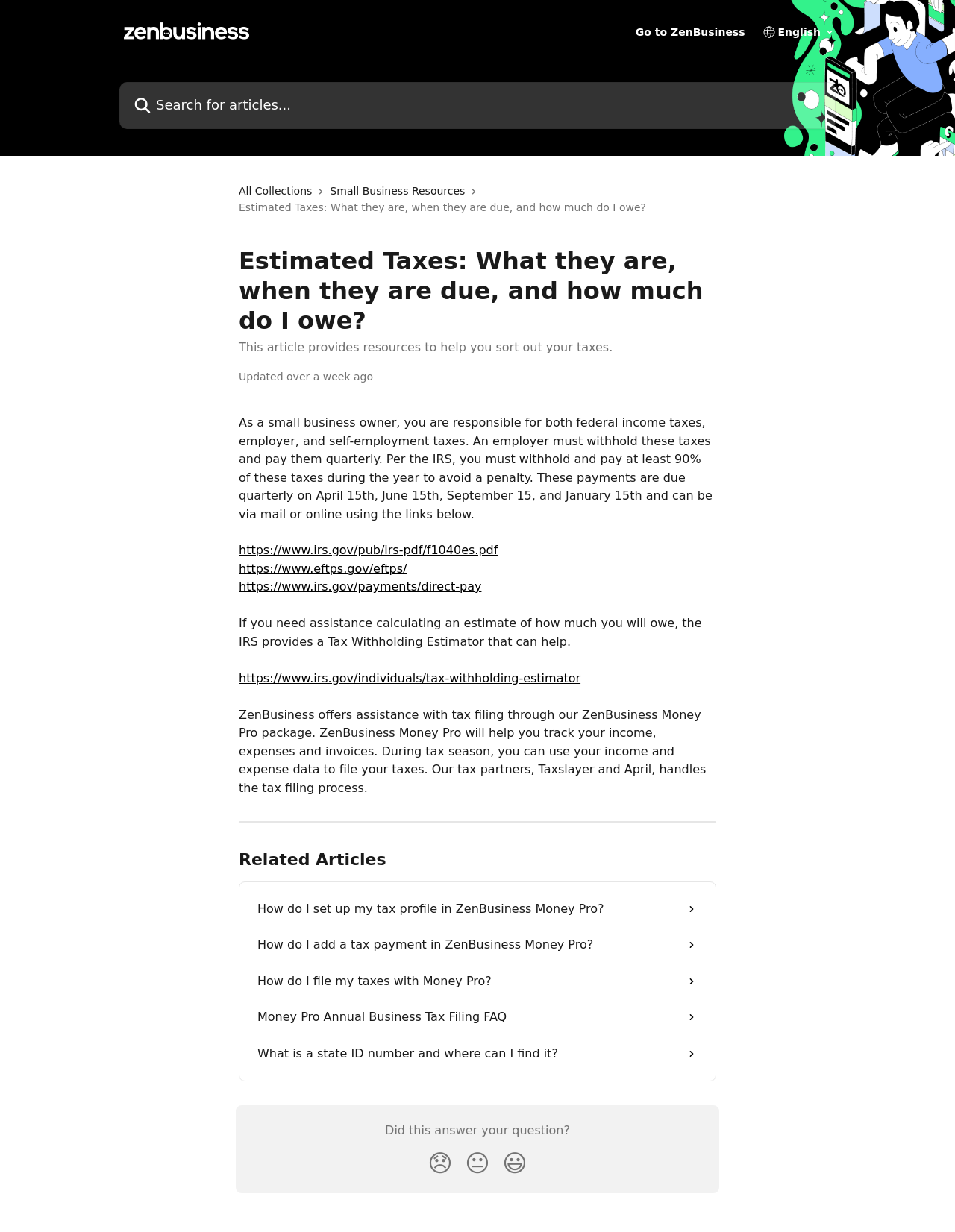Determine the bounding box coordinates of the region to click in order to accomplish the following instruction: "Go to ZenBusiness". Provide the coordinates as four float numbers between 0 and 1, specifically [left, top, right, bottom].

[0.666, 0.022, 0.78, 0.03]